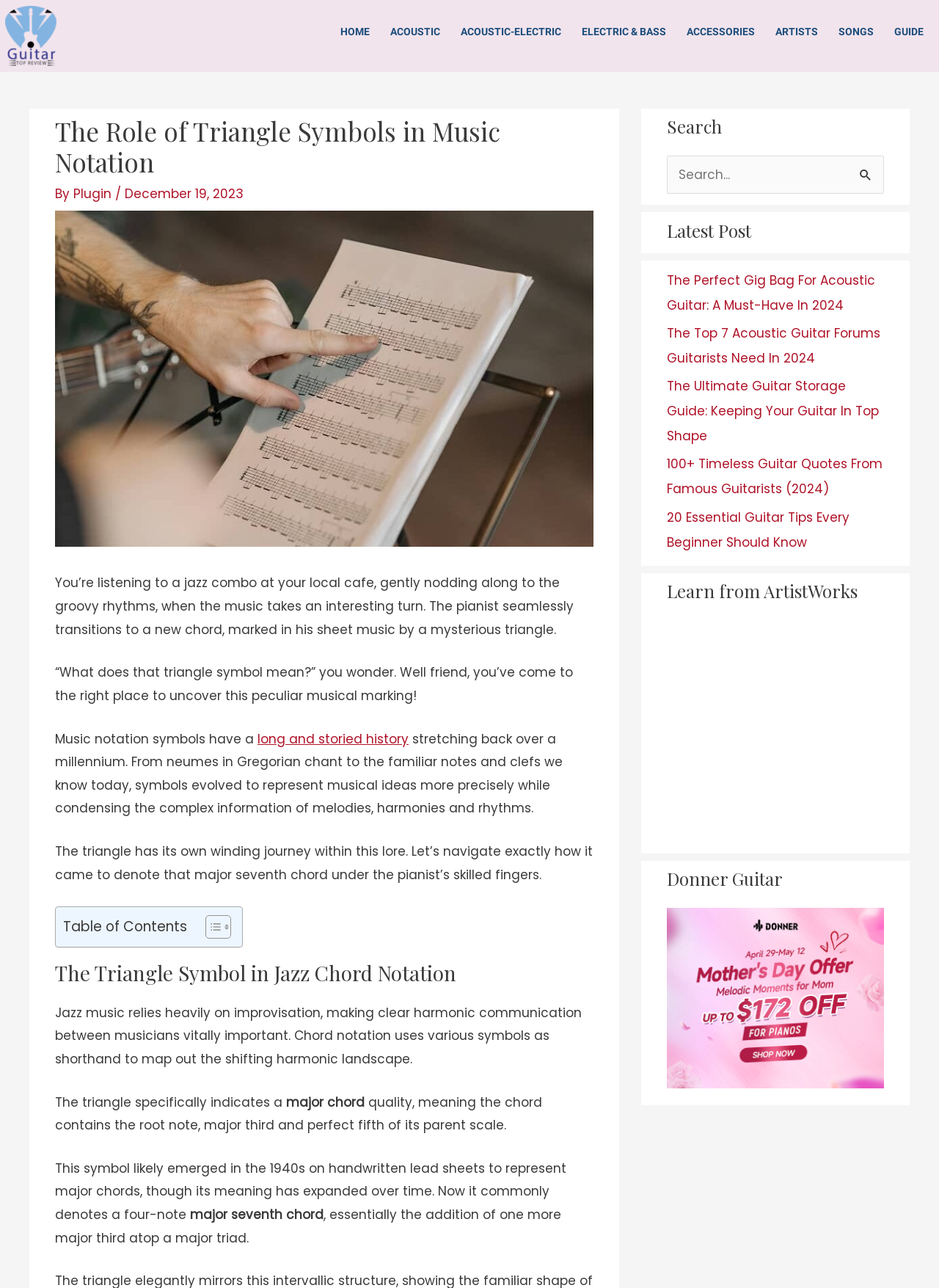Please find and report the bounding box coordinates of the element to click in order to perform the following action: "Read the article 'The Perfect Gig Bag For Acoustic Guitar: A Must-Have In 2024'". The coordinates should be expressed as four float numbers between 0 and 1, in the format [left, top, right, bottom].

[0.71, 0.211, 0.932, 0.244]